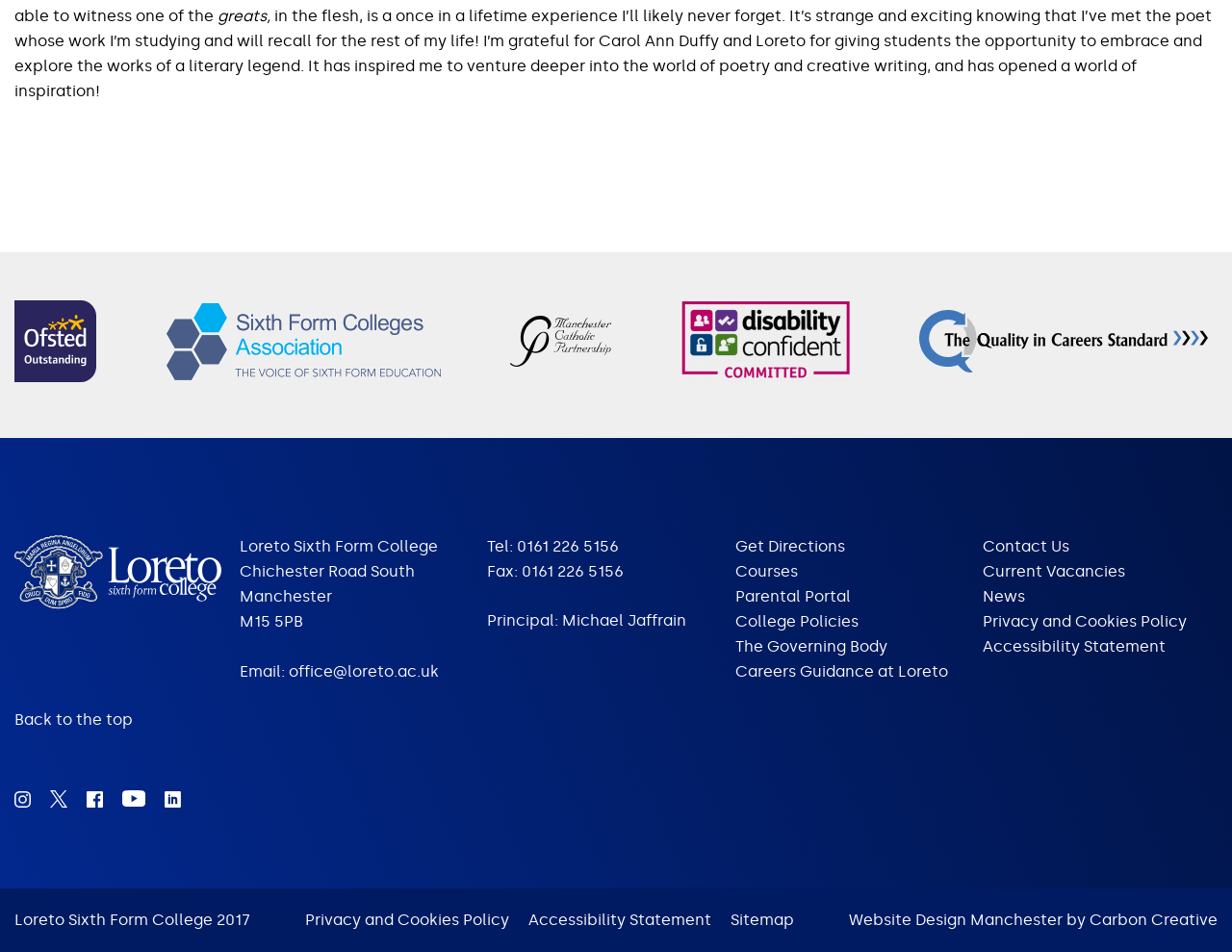Identify the bounding box for the UI element described as: "Website Design Manchester". The coordinates should be four float numbers between 0 and 1, i.e., [left, top, right, bottom].

[0.689, 0.957, 0.862, 0.976]